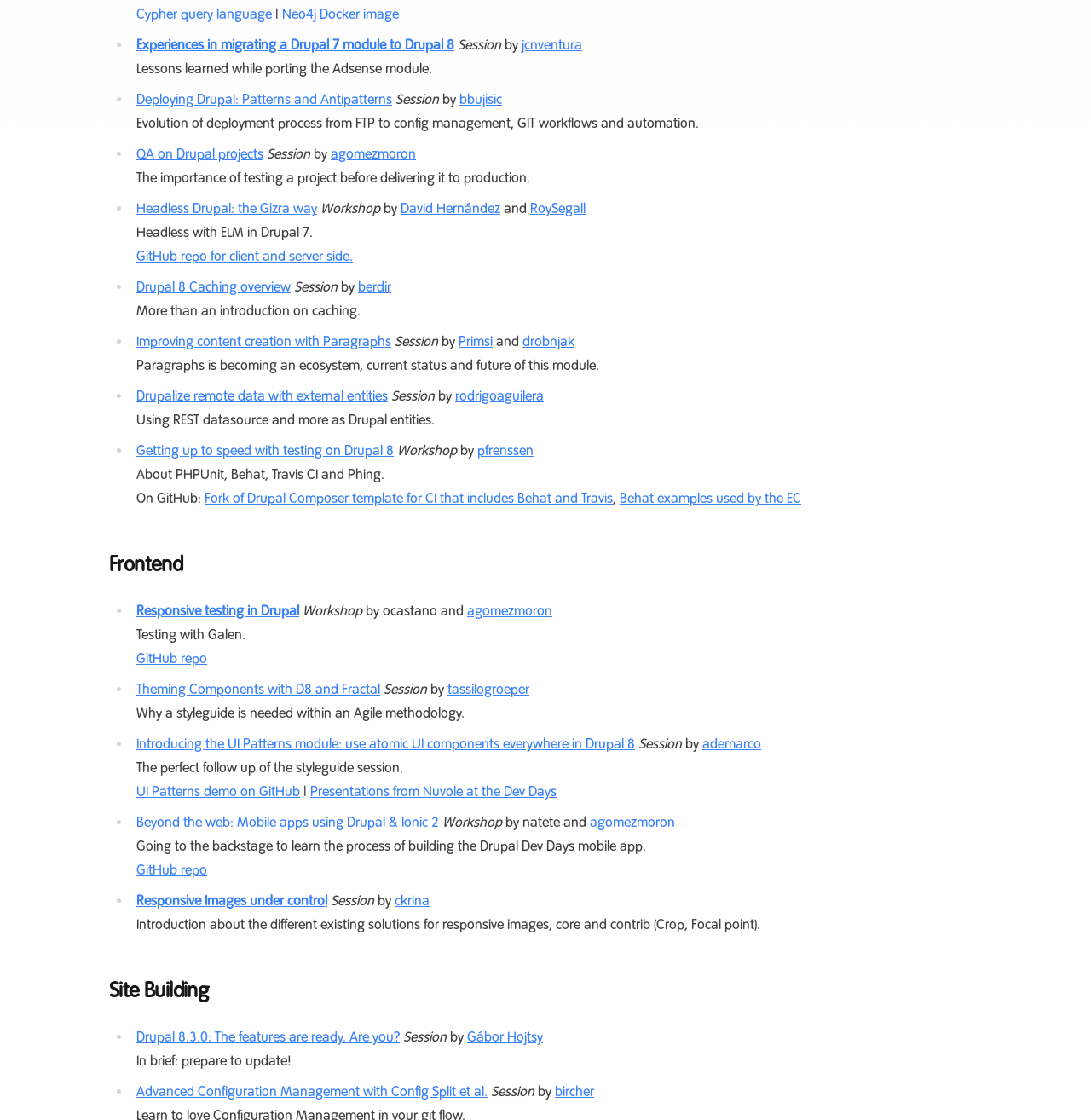Determine the bounding box of the UI component based on this description: "Responsive testing in Drupal". The bounding box coordinates should be four float values between 0 and 1, i.e., [left, top, right, bottom].

[0.125, 0.538, 0.274, 0.552]